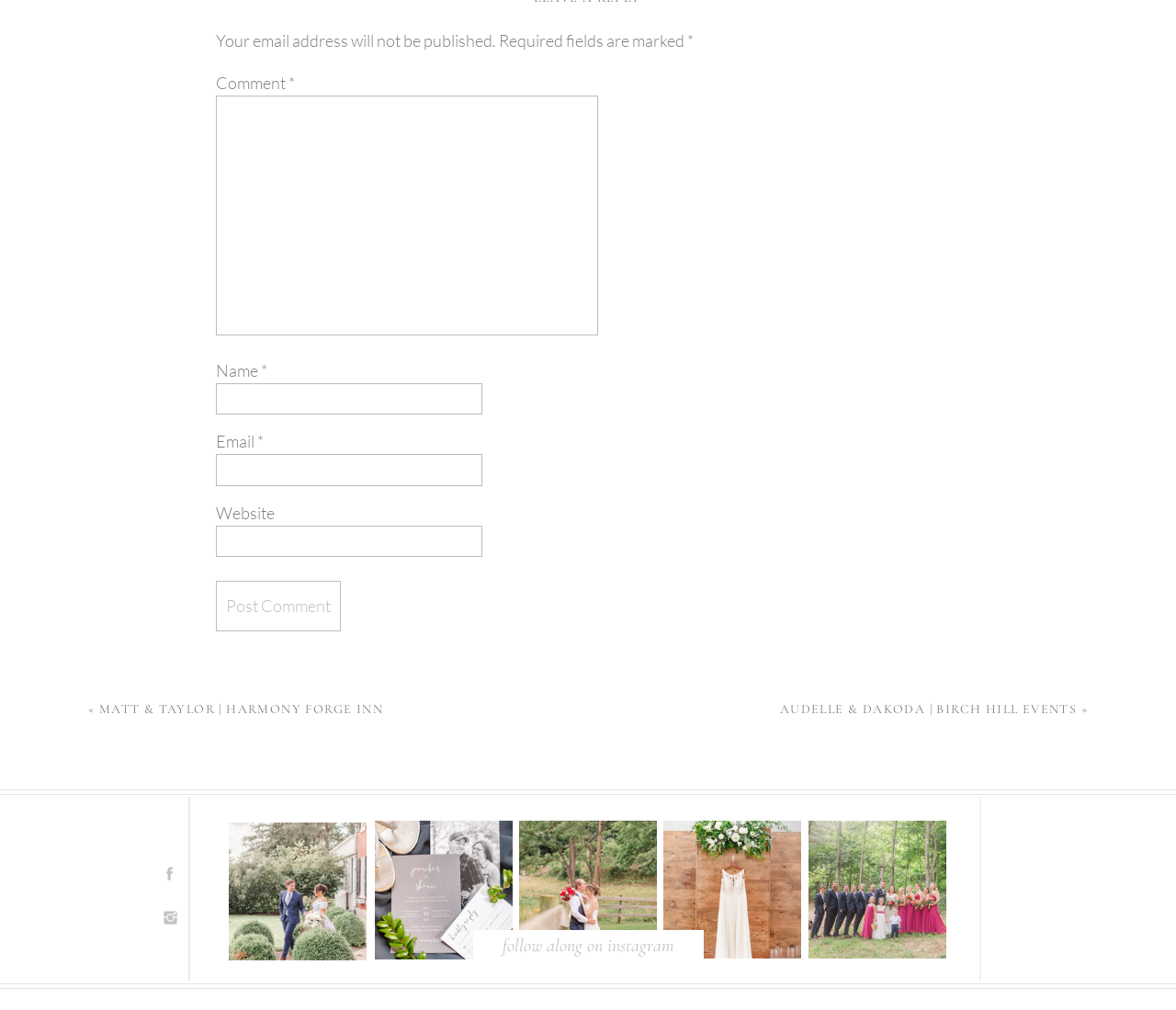Provide a thorough and detailed response to the question by examining the image: 
What is the purpose of the button at the bottom?

The button at the bottom is used to post a comment, which is indicated by the button element with the text 'Post Comment' and is located below the text boxes for entering comment, name, email, and website.